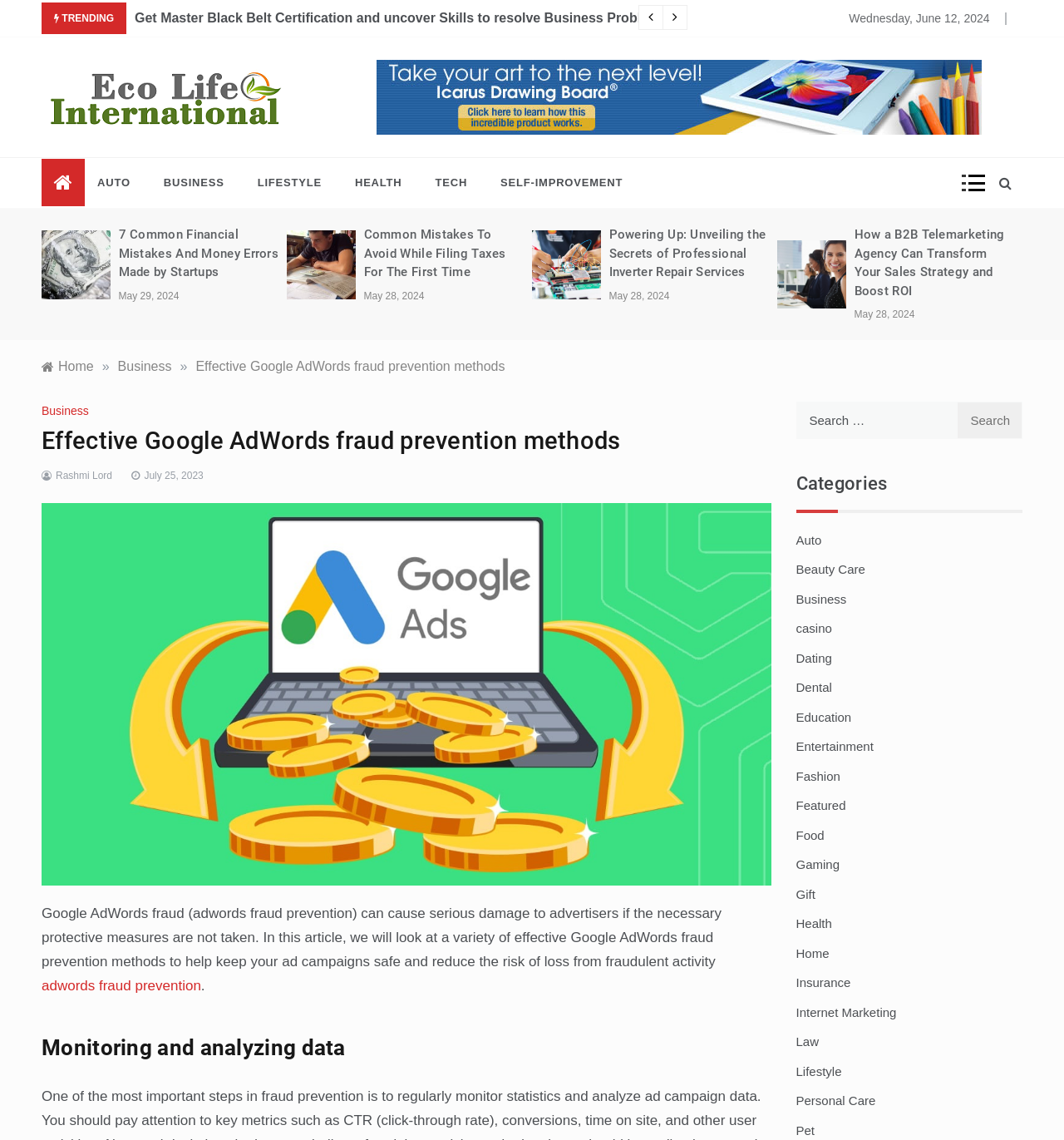Provide the bounding box for the UI element matching this description: "adwords fraud prevention".

[0.039, 0.858, 0.189, 0.872]